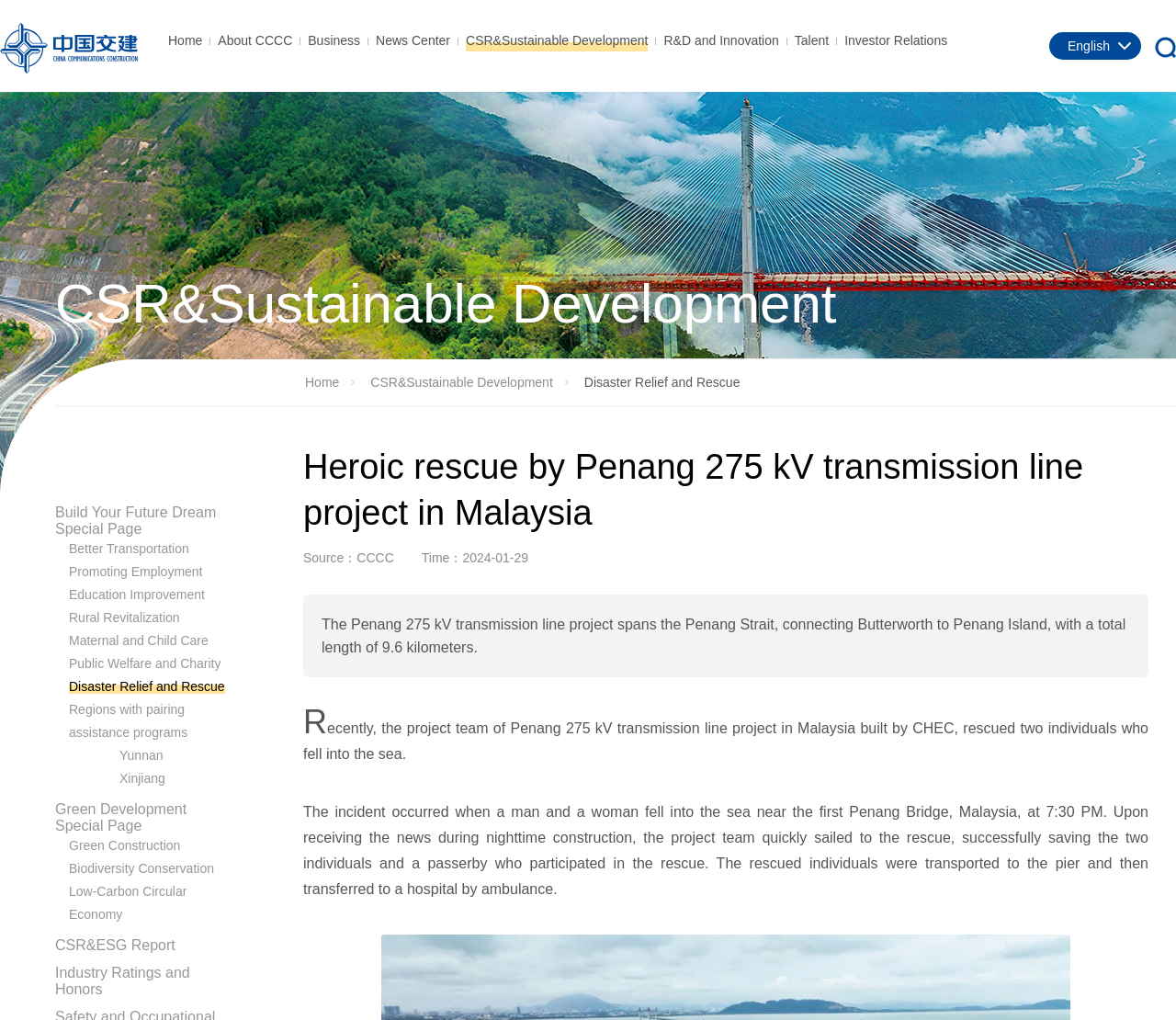Could you locate the bounding box coordinates for the section that should be clicked to accomplish this task: "Click the Build Your Future Dream Special Page link".

[0.047, 0.495, 0.184, 0.526]